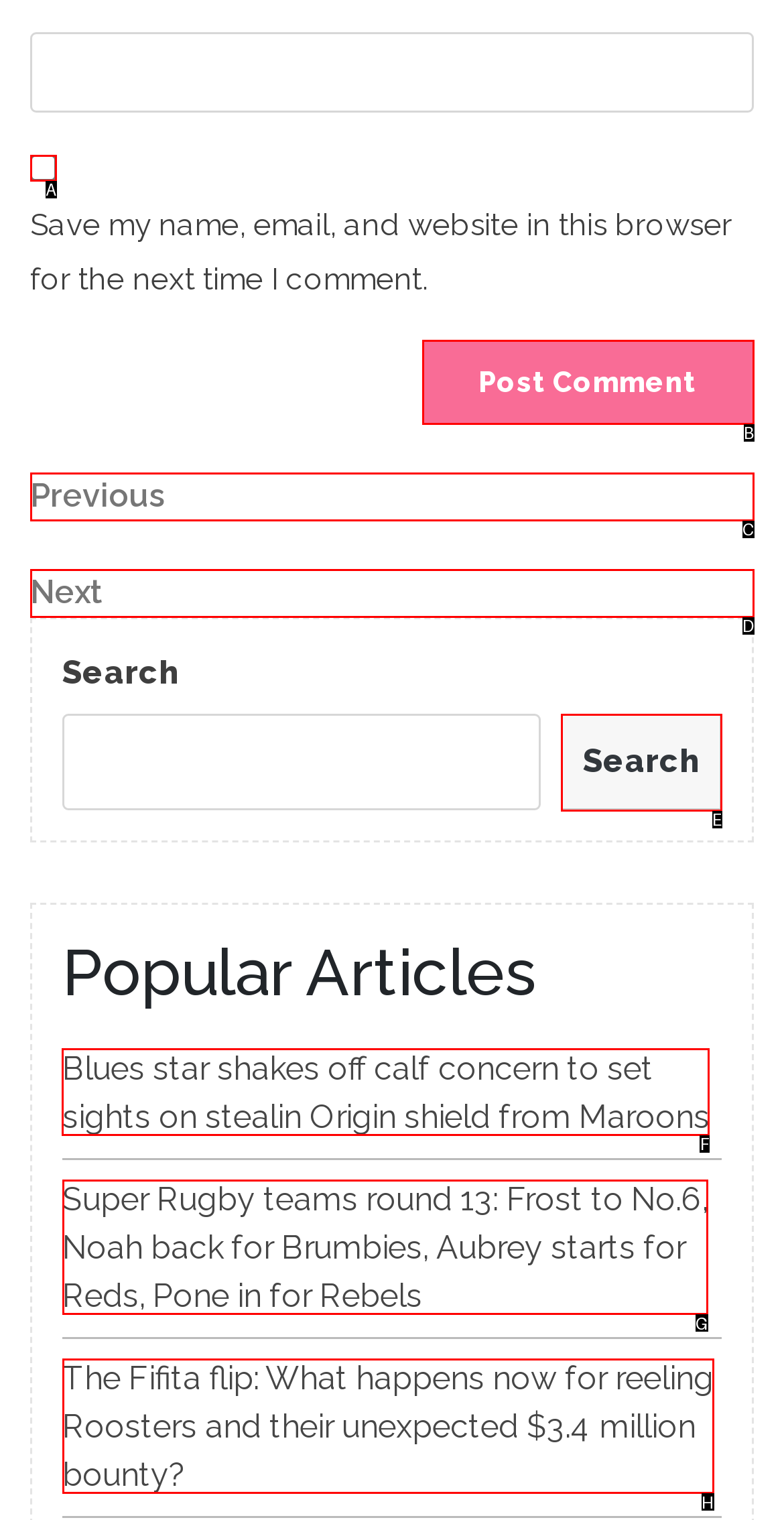Determine which HTML element to click to execute the following task: Read popular article 'Blues star shakes off calf concern to set sights on stealin Origin shield from Maroons' Answer with the letter of the selected option.

F